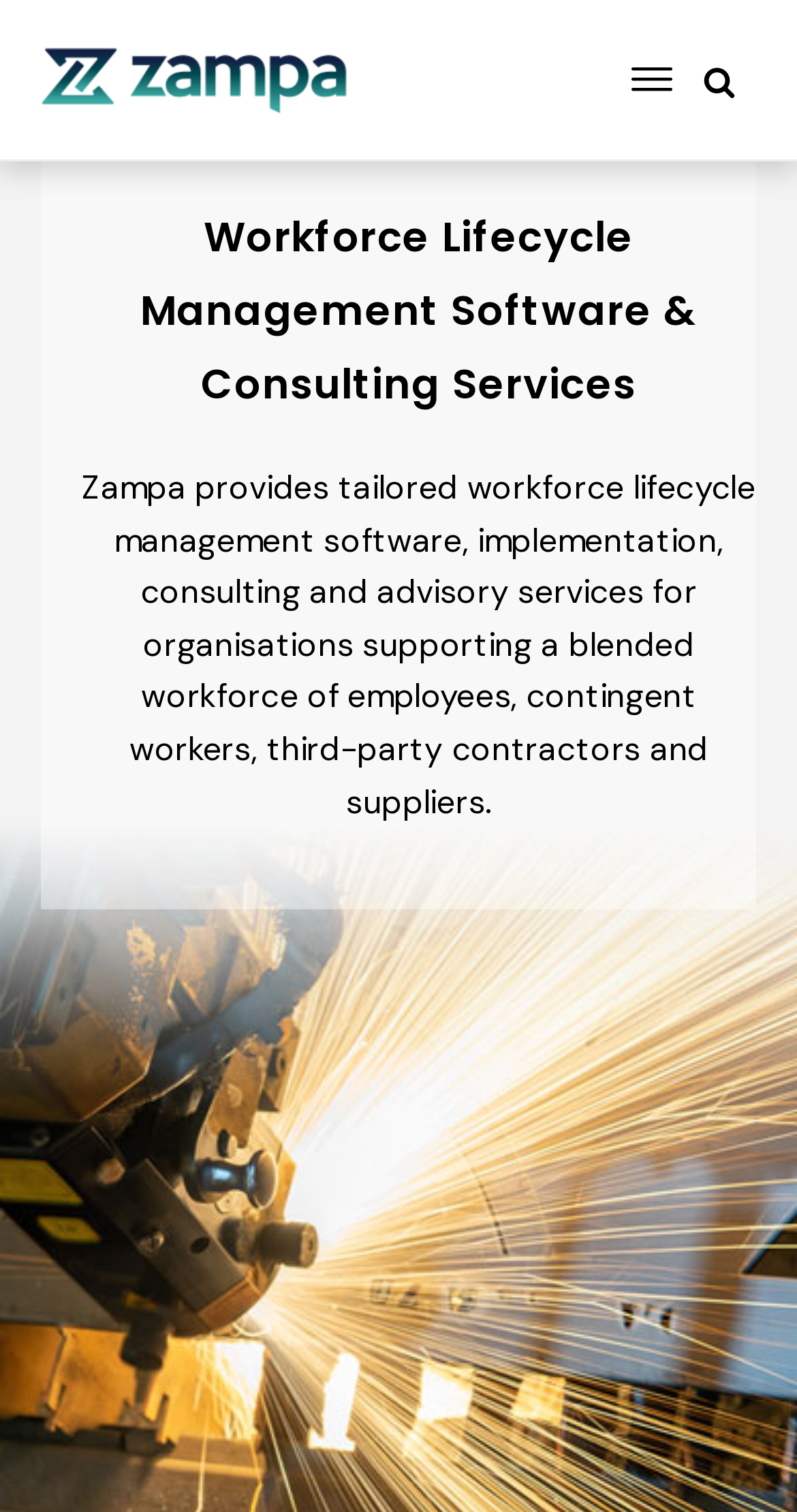Give a comprehensive overview of the webpage, including key elements.

The webpage is about Zampa's workforce and supply chain stakeholder lifecycle management software and consulting services. At the top left corner, there is a brand logo of Zampa, which is a clickable link. To the right of the logo, there is a search icon represented by an SVG element. Next to the search icon, there is an "Open menu" button. 

Below the logo and the search icon, there is a heading that reads "Workforce Lifecycle Management Software & Consulting Services". Underneath the heading, there is a paragraph of text that describes Zampa's services, stating that they provide tailored workforce lifecycle management software, implementation, consulting, and advisory services for organizations supporting a blended workforce of employees, contingent workers, third-party contractors, and suppliers.